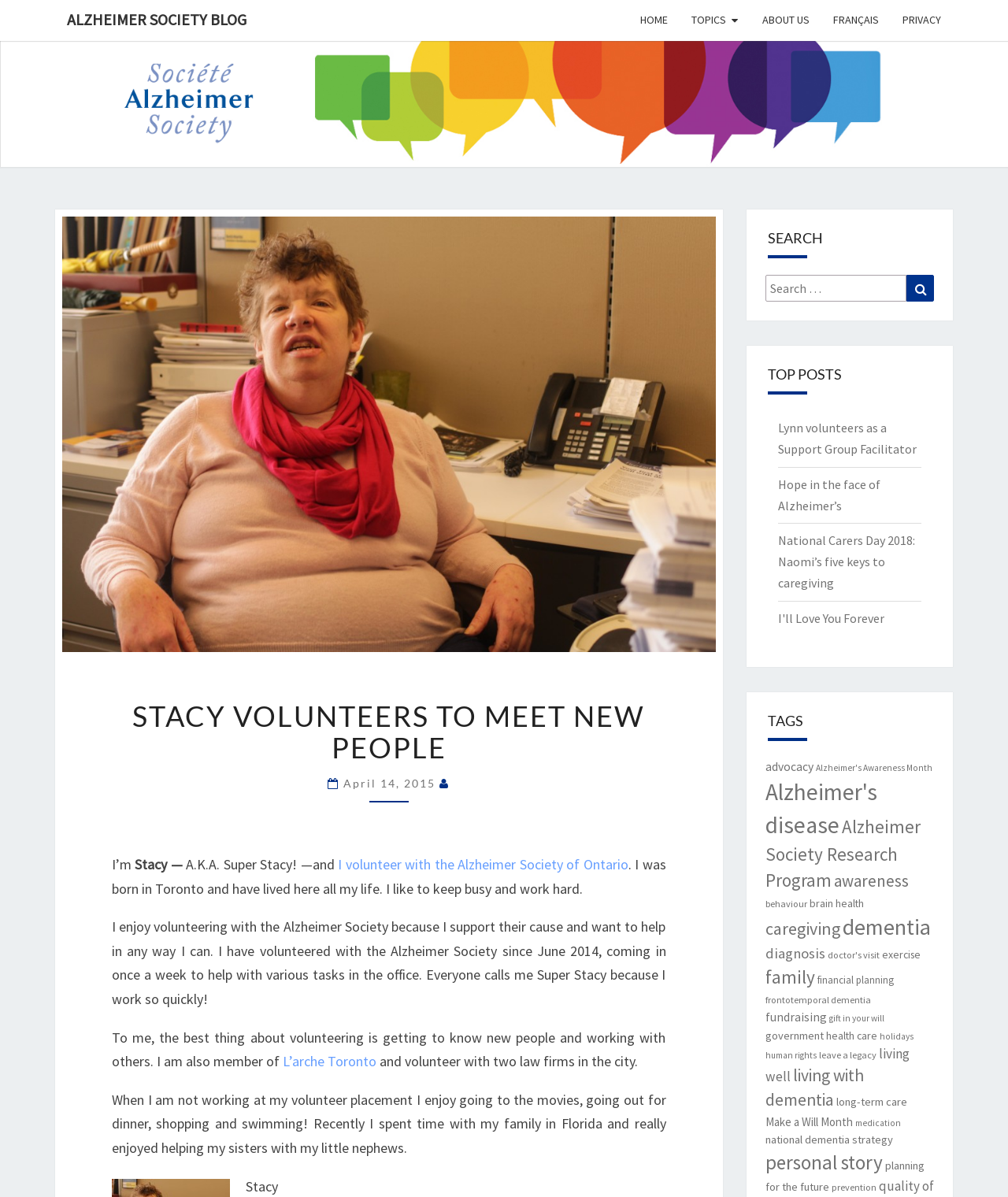Please locate the bounding box coordinates of the element that should be clicked to achieve the given instruction: "Click the 'Lynn volunteers as a Support Group Facilitator' link".

[0.771, 0.351, 0.909, 0.382]